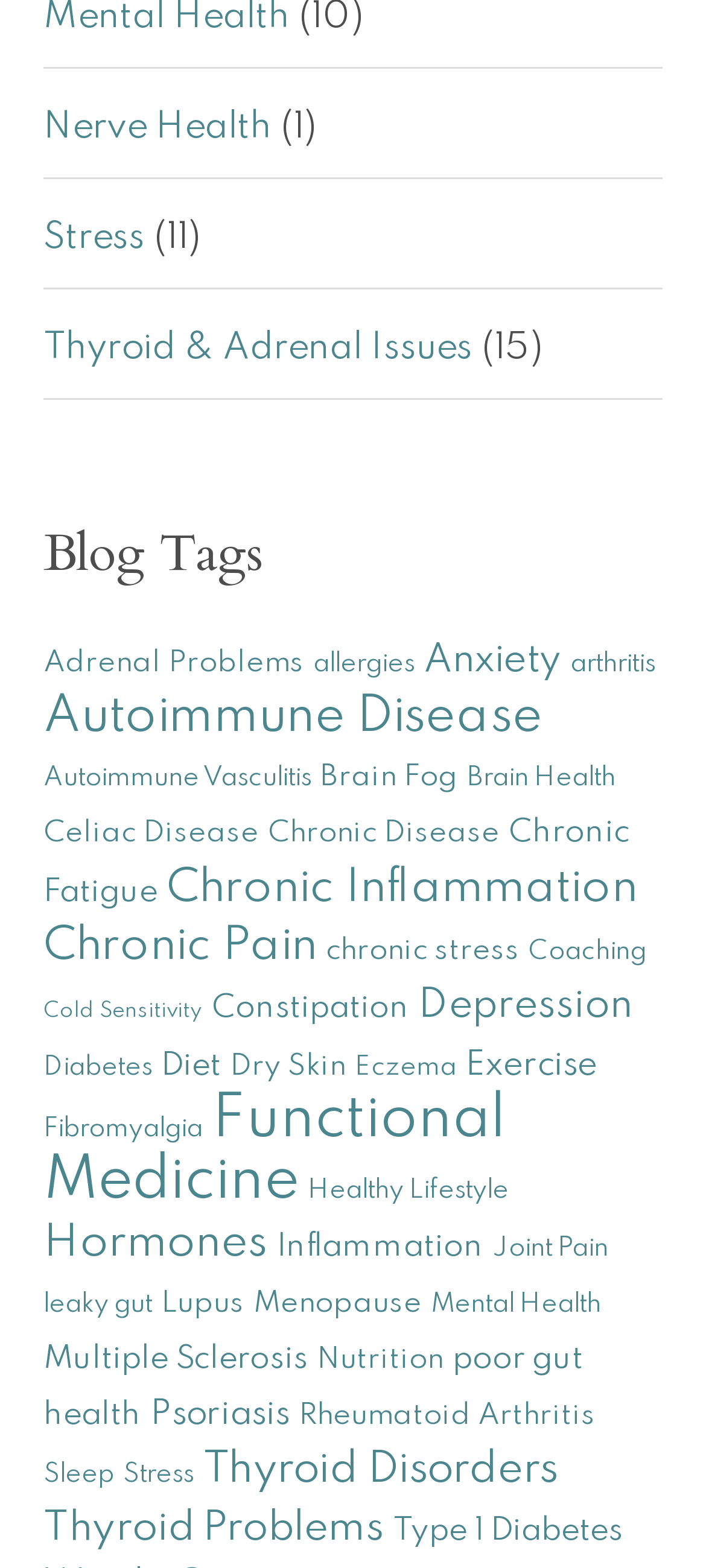Locate the bounding box coordinates of the segment that needs to be clicked to meet this instruction: "View Autoimmune Disease articles".

[0.062, 0.442, 0.769, 0.473]